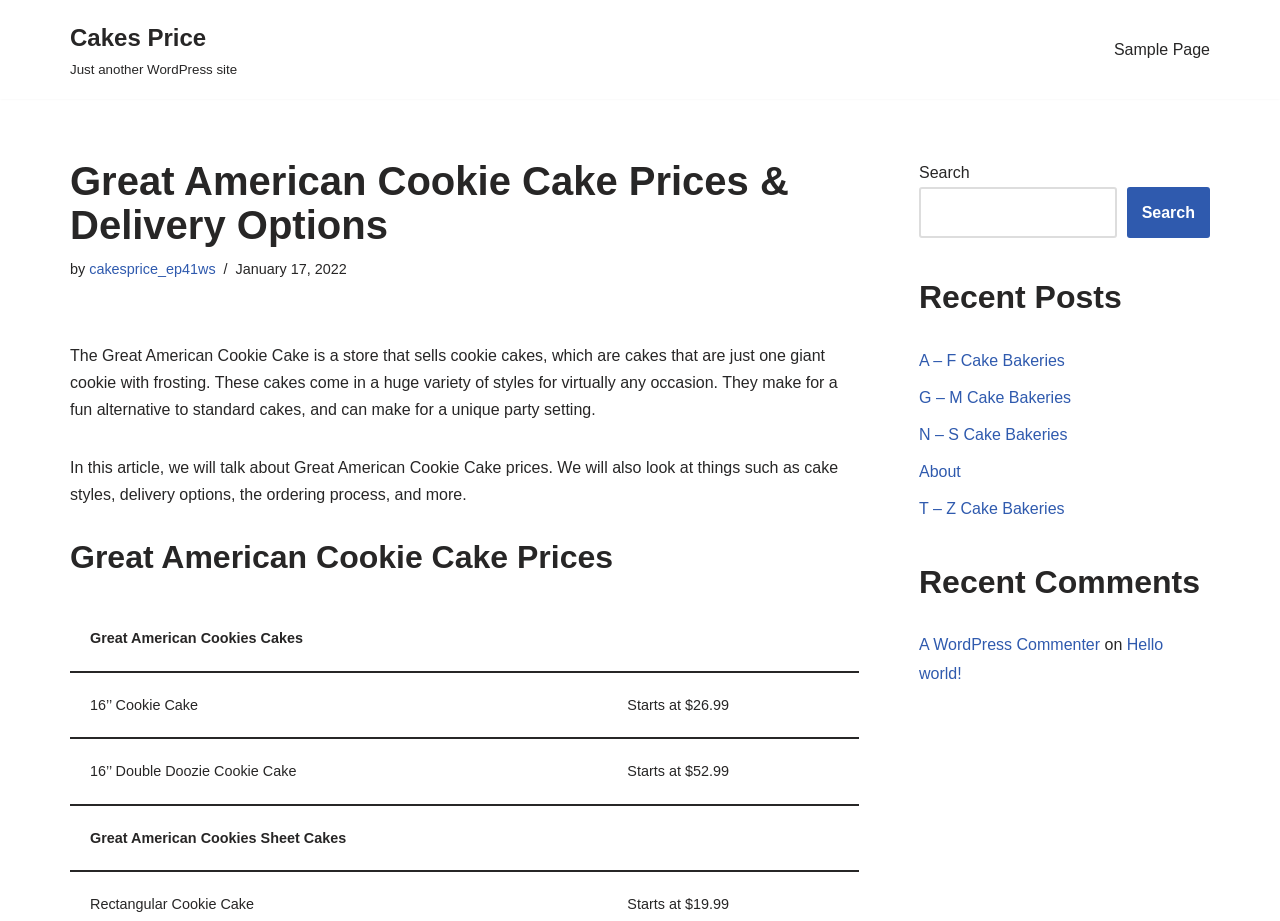Create an in-depth description of the webpage, covering main sections.

This webpage is about Great American Cookie Cake prices and delivery options. At the top, there is a link to skip to the content and a link to the website's title, "Cakes Price". Below that, there is a navigation menu labeled "Primary Menu" with a link to a "Sample Page". 

The main content of the webpage is divided into sections. The first section has a heading that matches the webpage's title and a brief introduction to Great American Cookie Cake, a store that sells cookie cakes in various styles for different occasions. 

Below the introduction, there are two paragraphs of text that explain the content of the article, which includes Great American Cookie Cake prices, cake styles, delivery options, and the ordering process.

The next section is about Great American Cookie Cake prices, with a heading and a table that lists different types of cookie cakes and their prices. The table has four rows, each with a type of cookie cake and its corresponding price.

To the right of the main content, there is a complementary section that contains a search bar, a heading labeled "Recent Posts" with several links to different articles, a heading labeled "Recent Comments" with a link to a comment, and a footer section with a link to a WordPress commenter and a link to a blog post titled "Hello world!".